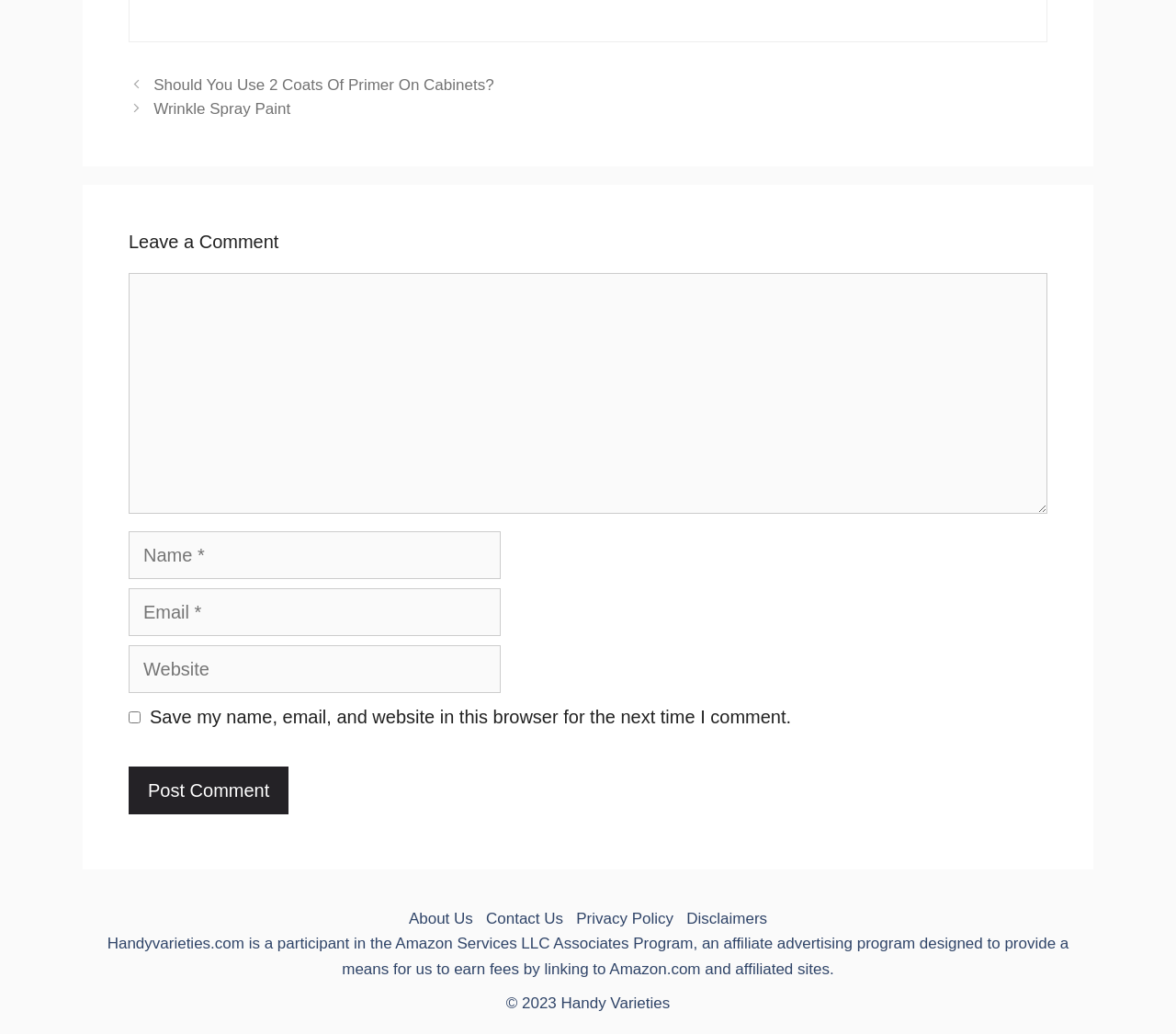Determine the bounding box coordinates of the UI element described by: "parent_node: Comment name="url" placeholder="Website"".

[0.109, 0.624, 0.426, 0.67]